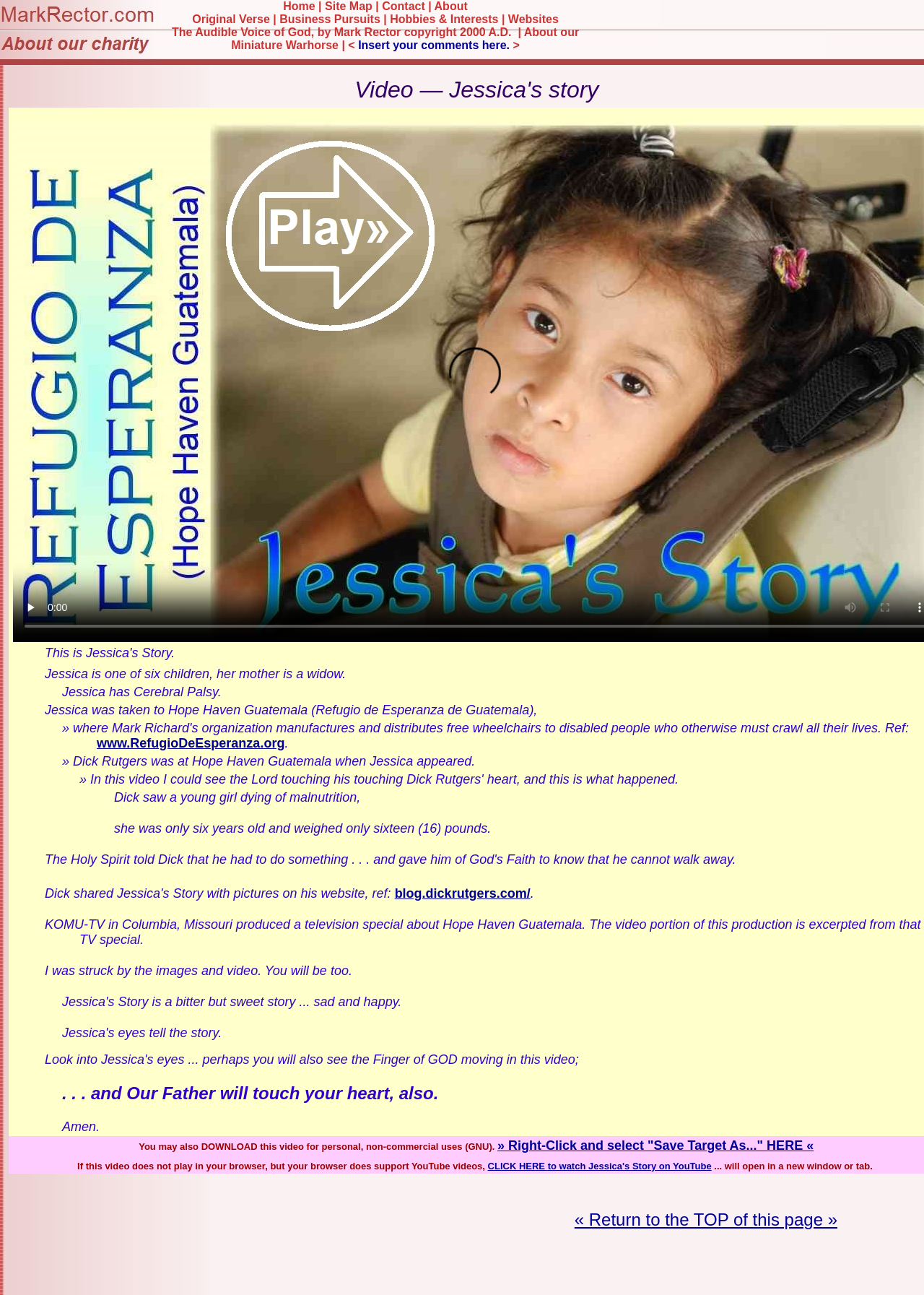Specify the bounding box coordinates for the region that must be clicked to perform the given instruction: "Click the 'Home' link".

[0.306, 0.0, 0.341, 0.009]